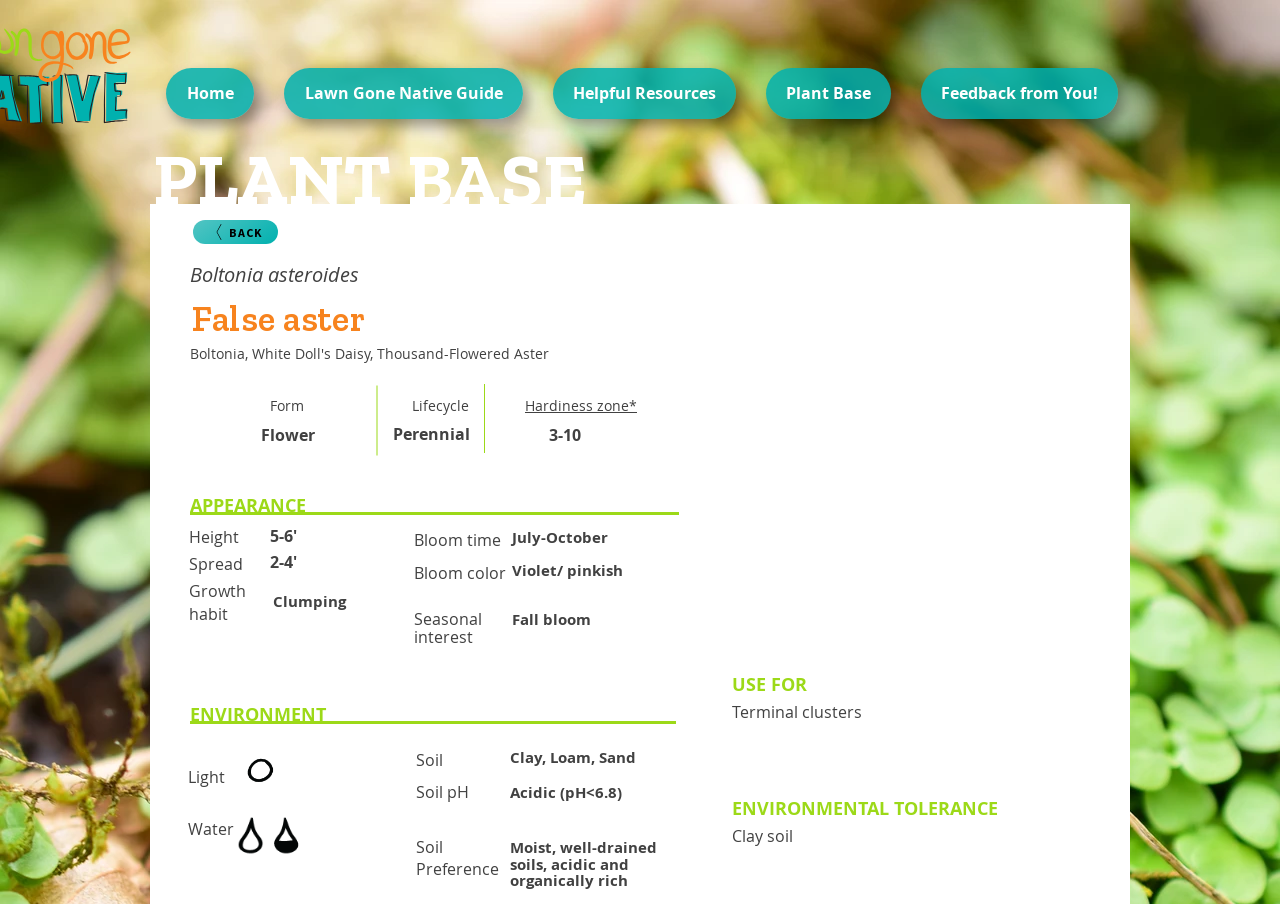Respond with a single word or phrase to the following question:
What is the name of the plant?

False aster